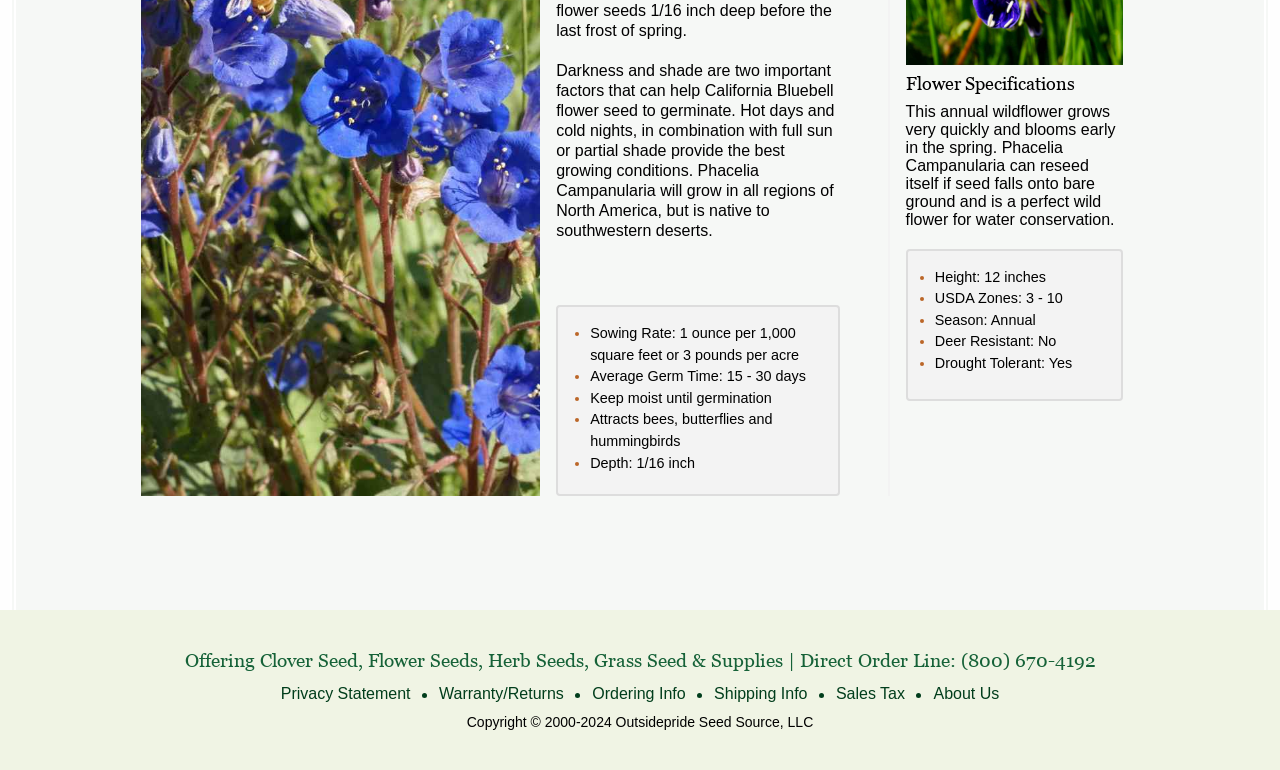Please reply to the following question using a single word or phrase: 
Is Phacelia Campanularia drought tolerant?

Yes